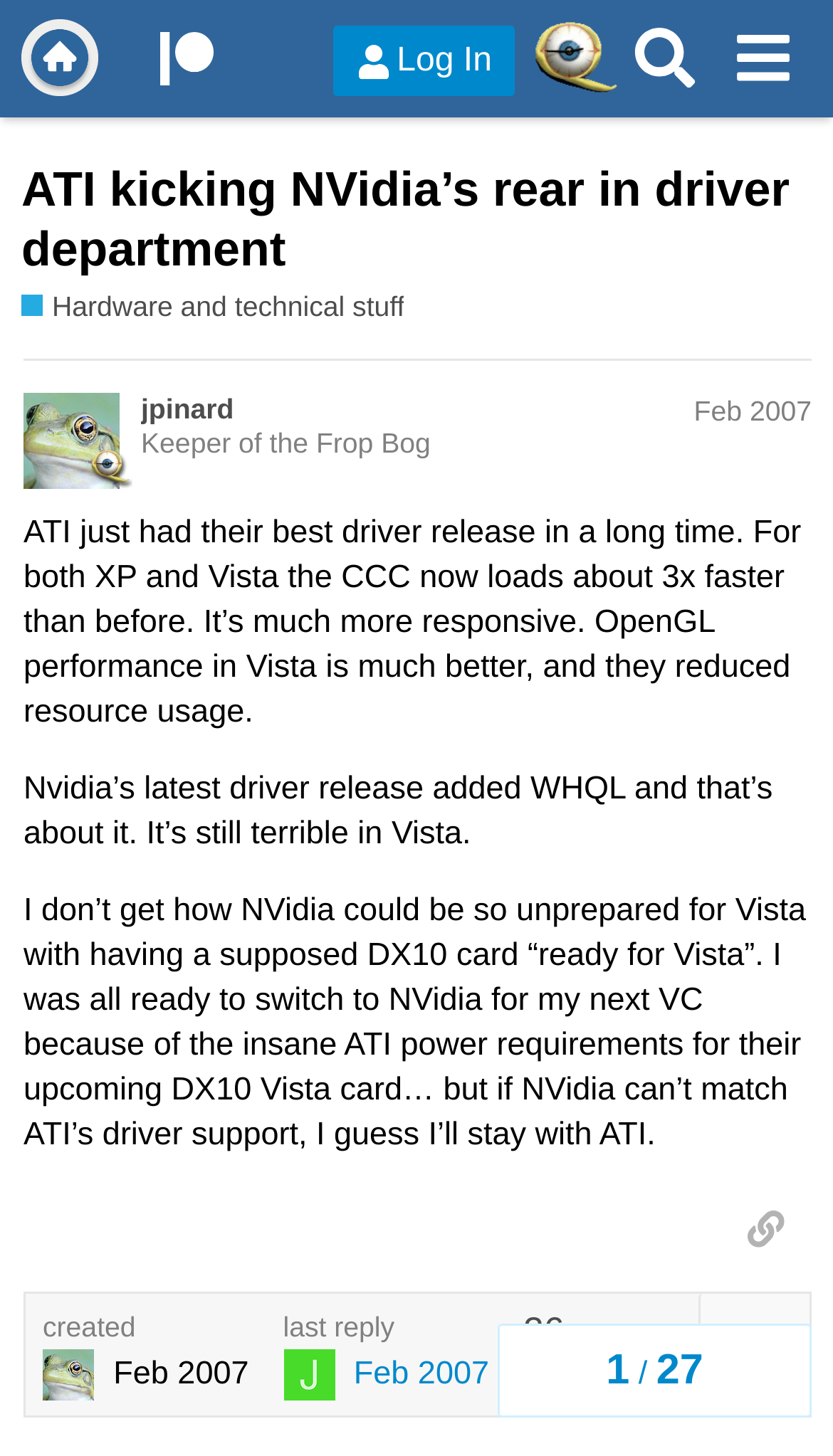Please identify the bounding box coordinates of the area that needs to be clicked to fulfill the following instruction: "Share a link to this post."

[0.864, 0.817, 0.974, 0.873]